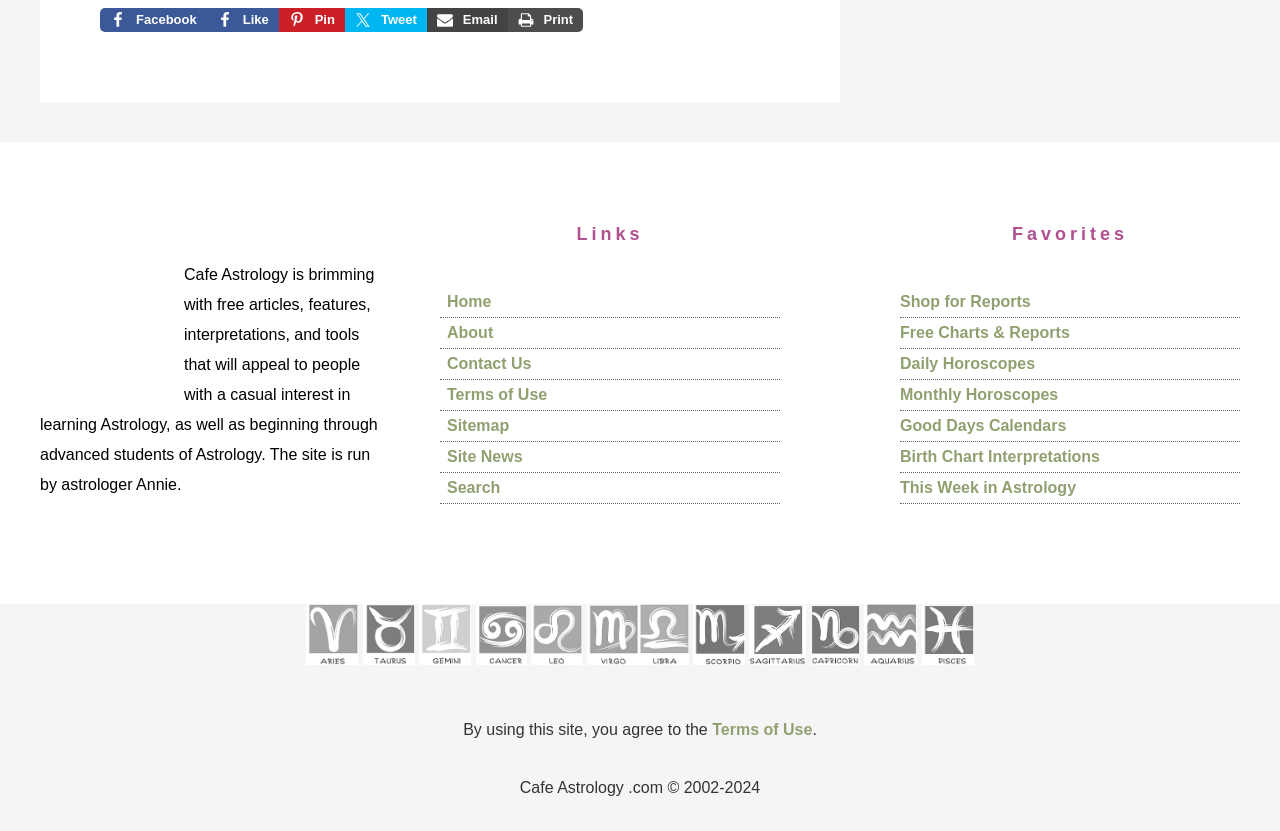Please identify the bounding box coordinates of the element I need to click to follow this instruction: "Share on Facebook".

[0.078, 0.01, 0.161, 0.039]